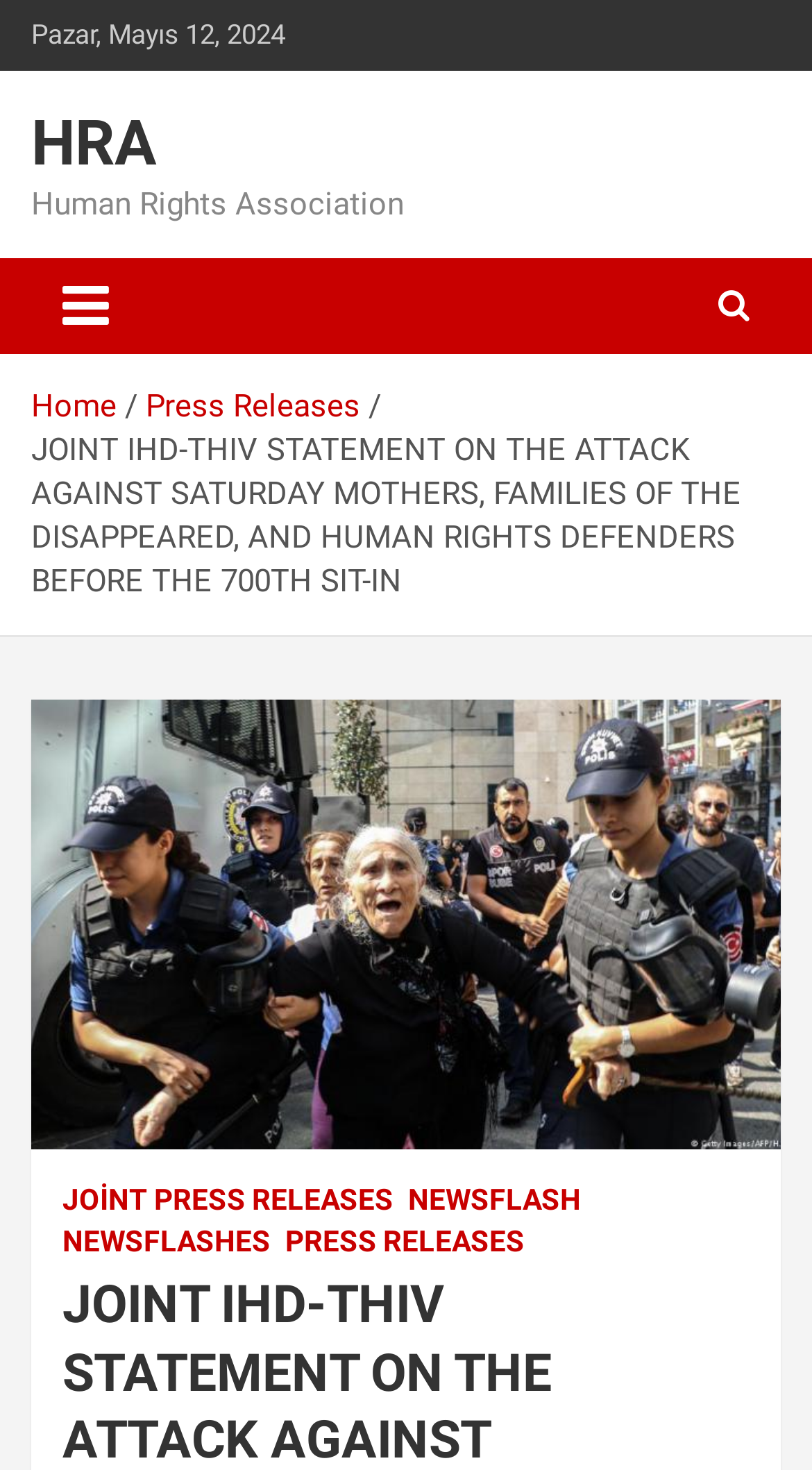Determine the bounding box coordinates for the region that must be clicked to execute the following instruction: "Go to 'JOINT PRESS RELEASES'".

[0.077, 0.803, 0.485, 0.831]